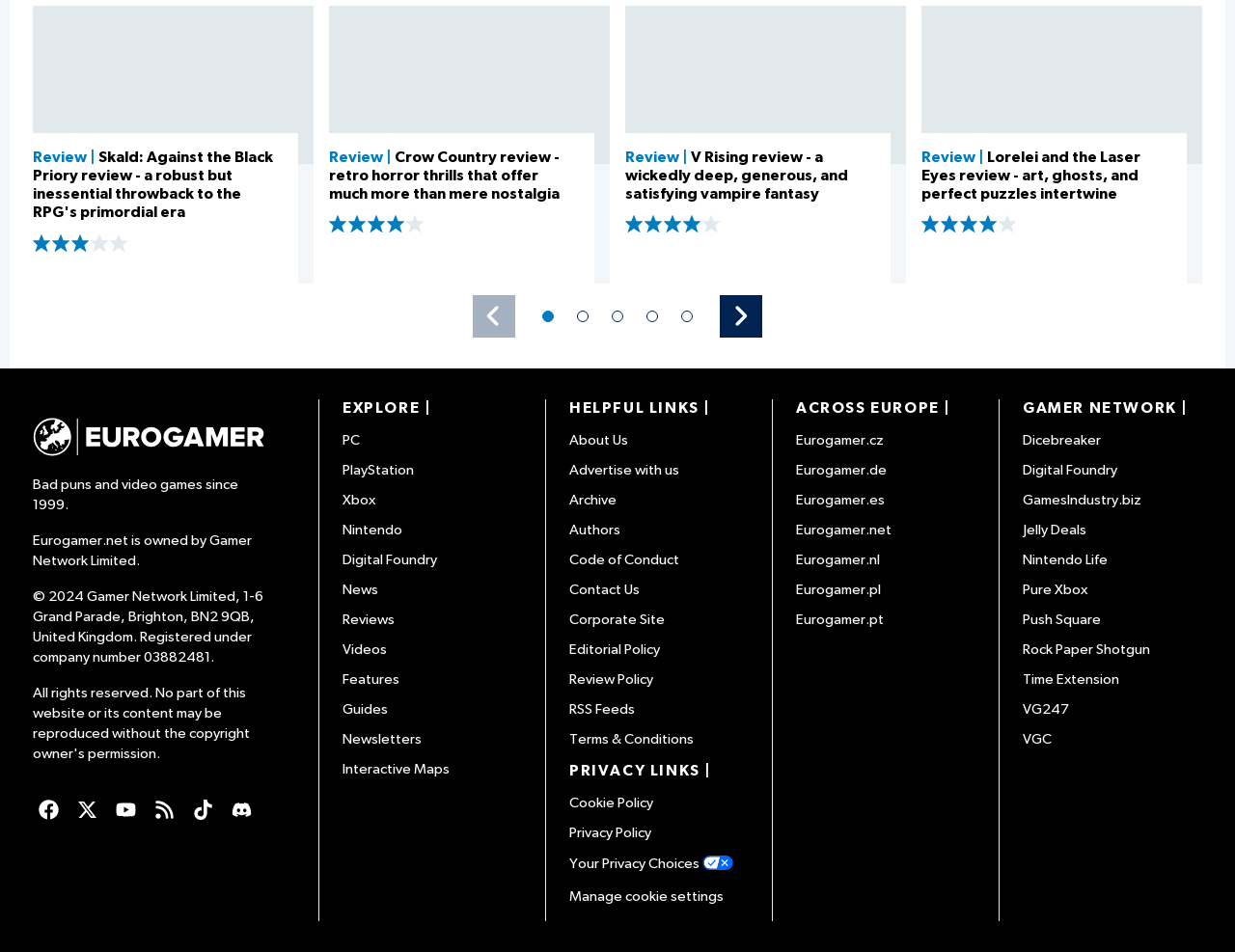Determine the bounding box coordinates for the clickable element required to fulfill the instruction: "Scroll to item 1". Provide the coordinates as four float numbers between 0 and 1, i.e., [left, top, right, bottom].

[0.43, 0.314, 0.458, 0.35]